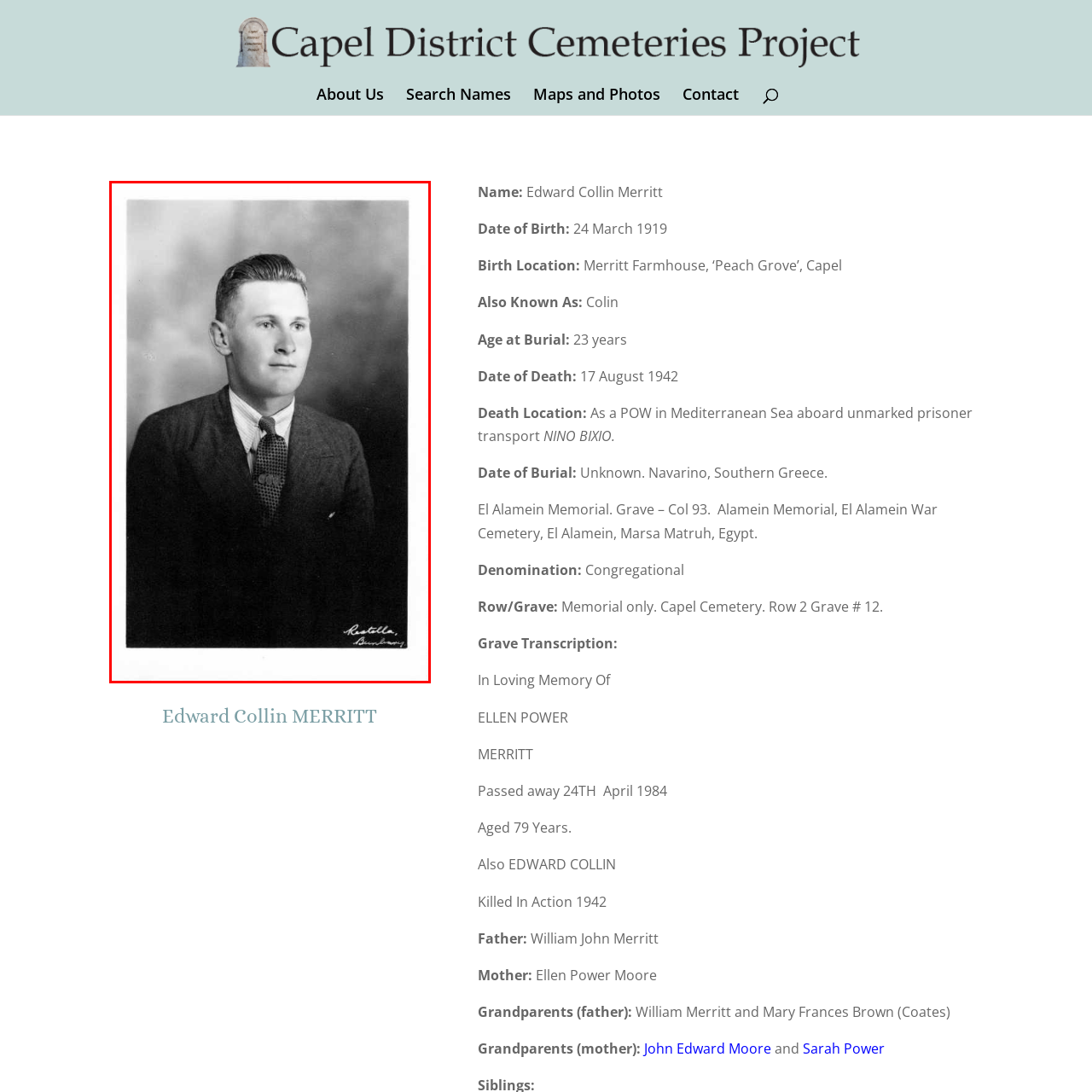Generate a comprehensive caption for the picture highlighted by the red outline.

This image is a black-and-white portrait of Edward Collin Merritt, a young man with neatly combed hair and a serious expression. He is dressed in a formal suit, complete with a patterned tie, against a softly blurred background that enhances the clarity of his features. The photograph likely dates back to the early 20th century, capturing a moment from his youth. Merritt is noted for his service during World War II, where he was tragically killed in action in 1942. This image may serve as a tribute to his life and legacy, as well as the memory of those he left behind, including his family members who cherished him. The signature at the bottom right corner indicates the photographer's name, adding a personal touch to this historical portrait.